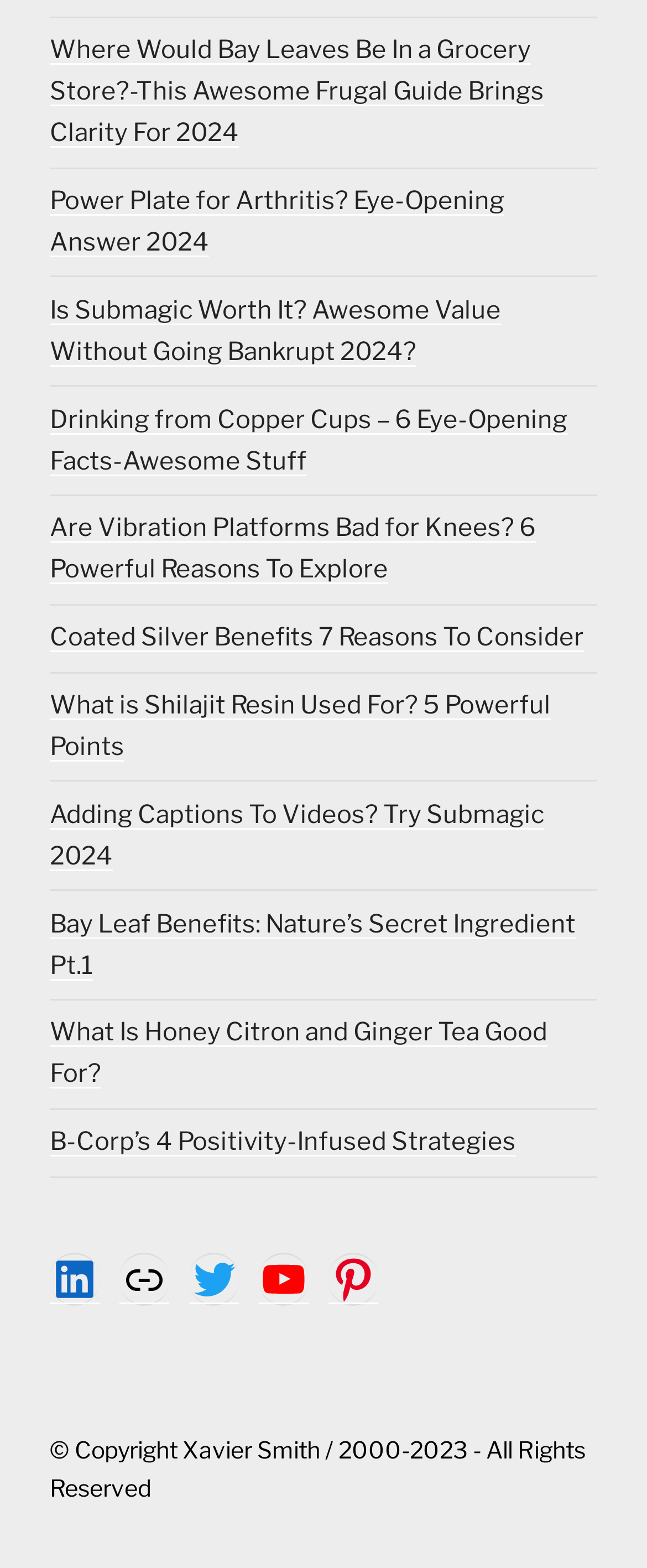Determine the bounding box coordinates of the region that needs to be clicked to achieve the task: "Read about the Power Plate for Arthritis".

[0.077, 0.119, 0.779, 0.164]